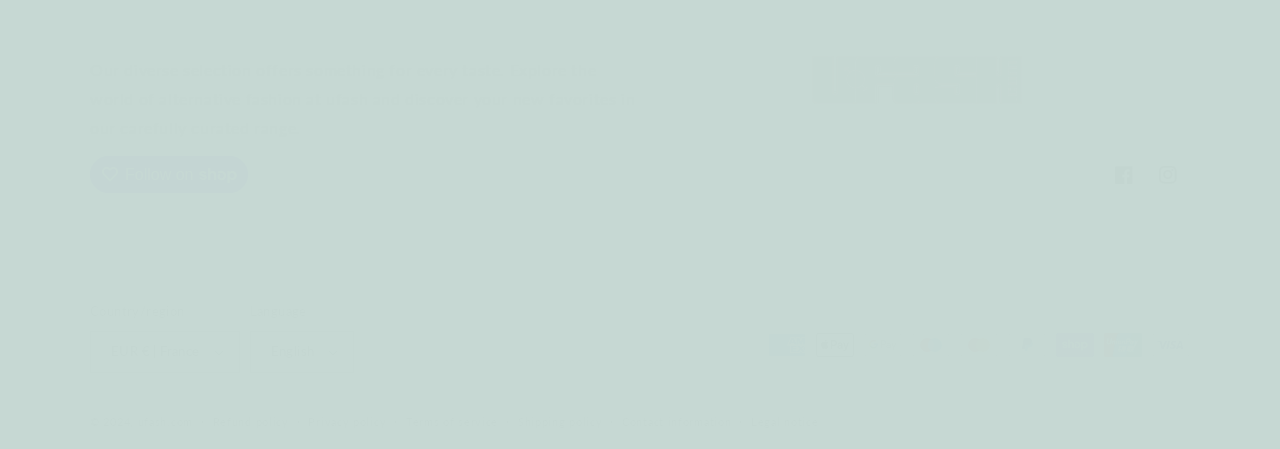Please answer the following question using a single word or phrase: 
What is the logo of the website?

ufash.com Logo